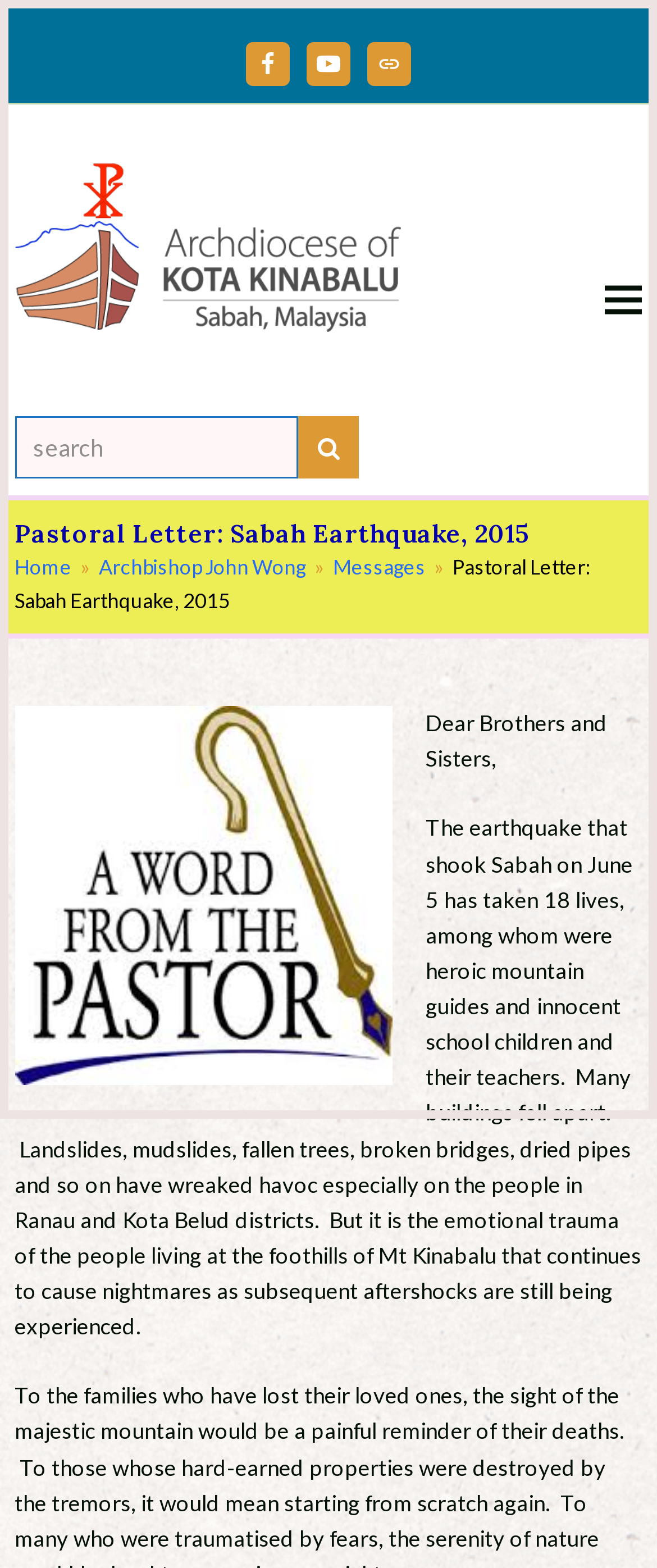Use a single word or phrase to answer the question: 
What is the name of the mountain mentioned in the text?

Mt Kinabalu